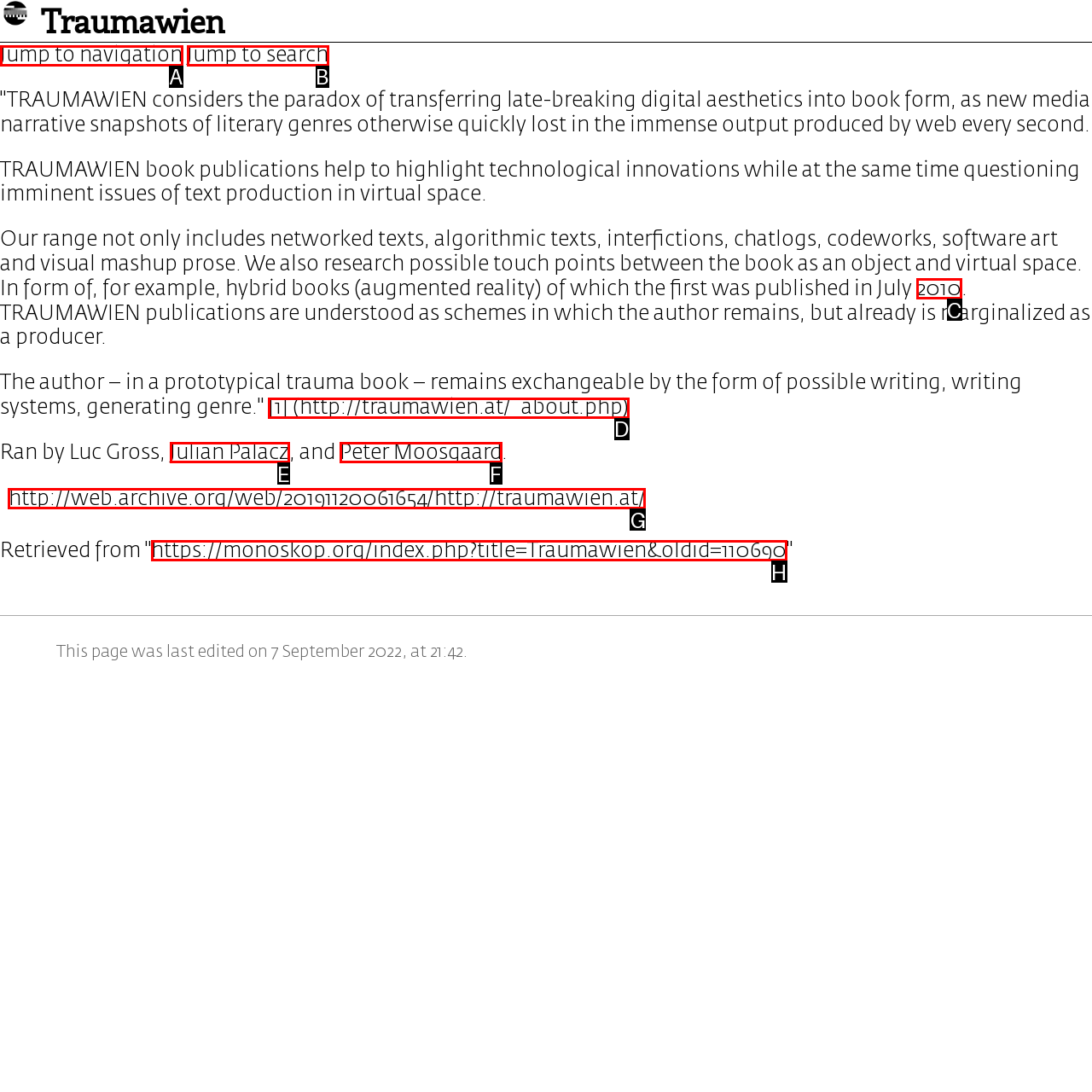Identify the HTML element that corresponds to the description: https://monoskop.org/index.php?title=Traumawien&oldid=110690
Provide the letter of the matching option from the given choices directly.

H